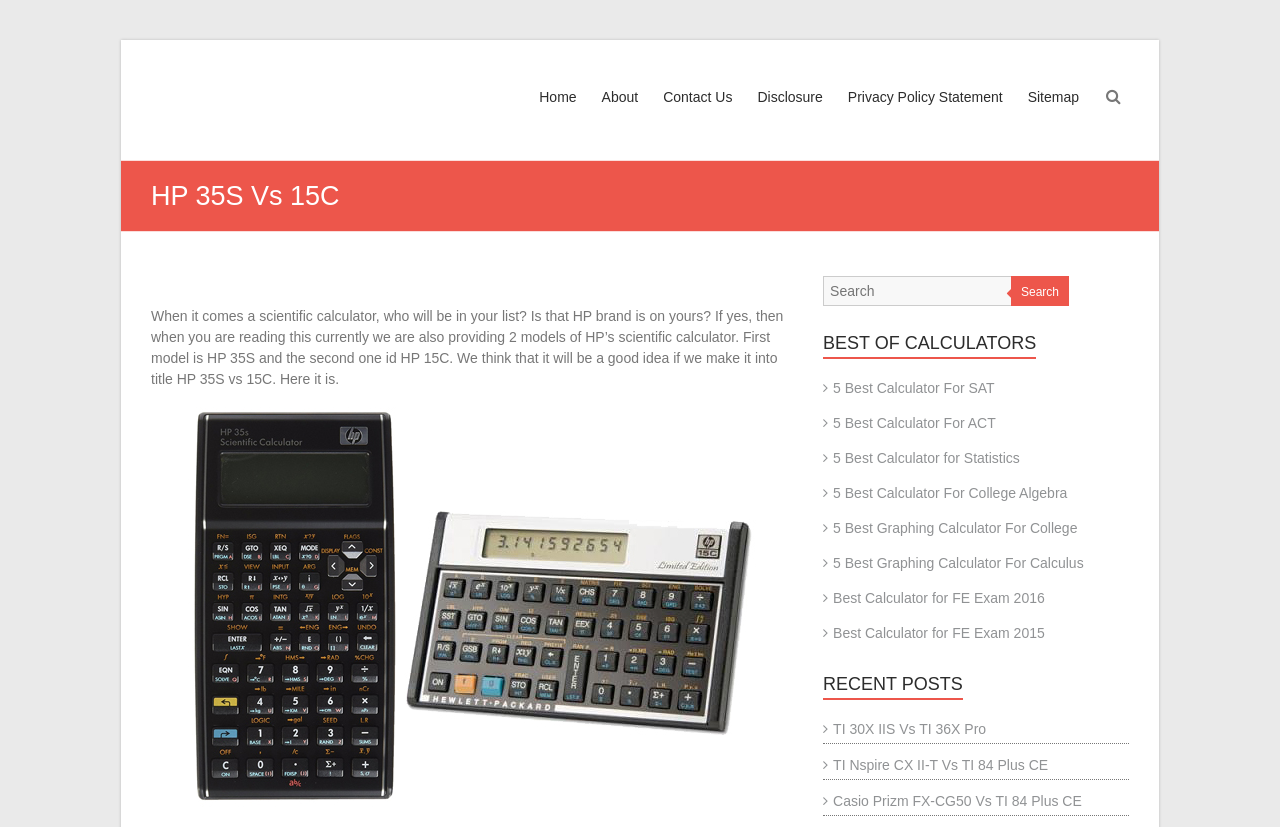Identify the bounding box coordinates of the region I need to click to complete this instruction: "Click on the 'Home' link".

[0.421, 0.087, 0.45, 0.193]